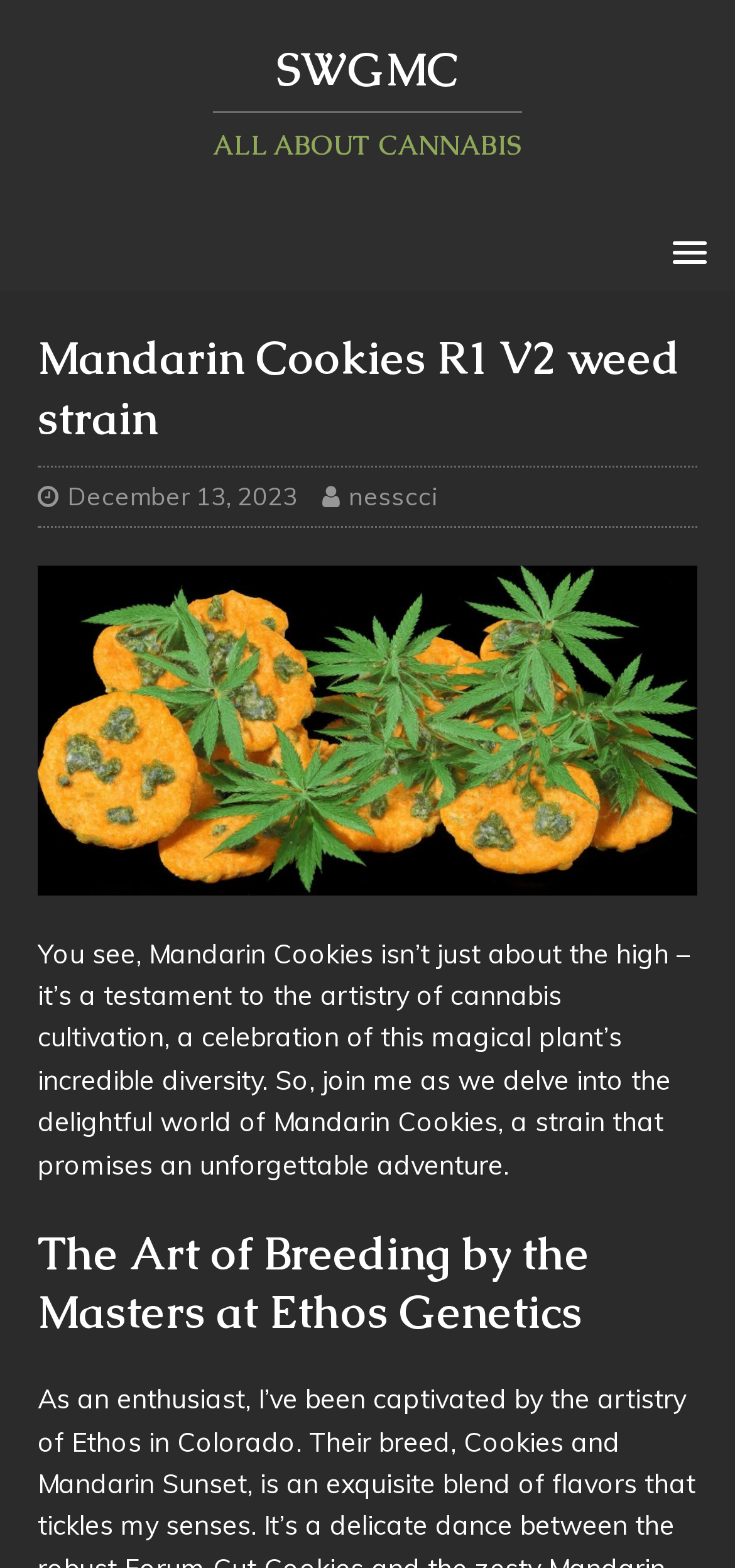Find and provide the bounding box coordinates for the UI element described with: "MENU".

[0.872, 0.142, 0.987, 0.177]